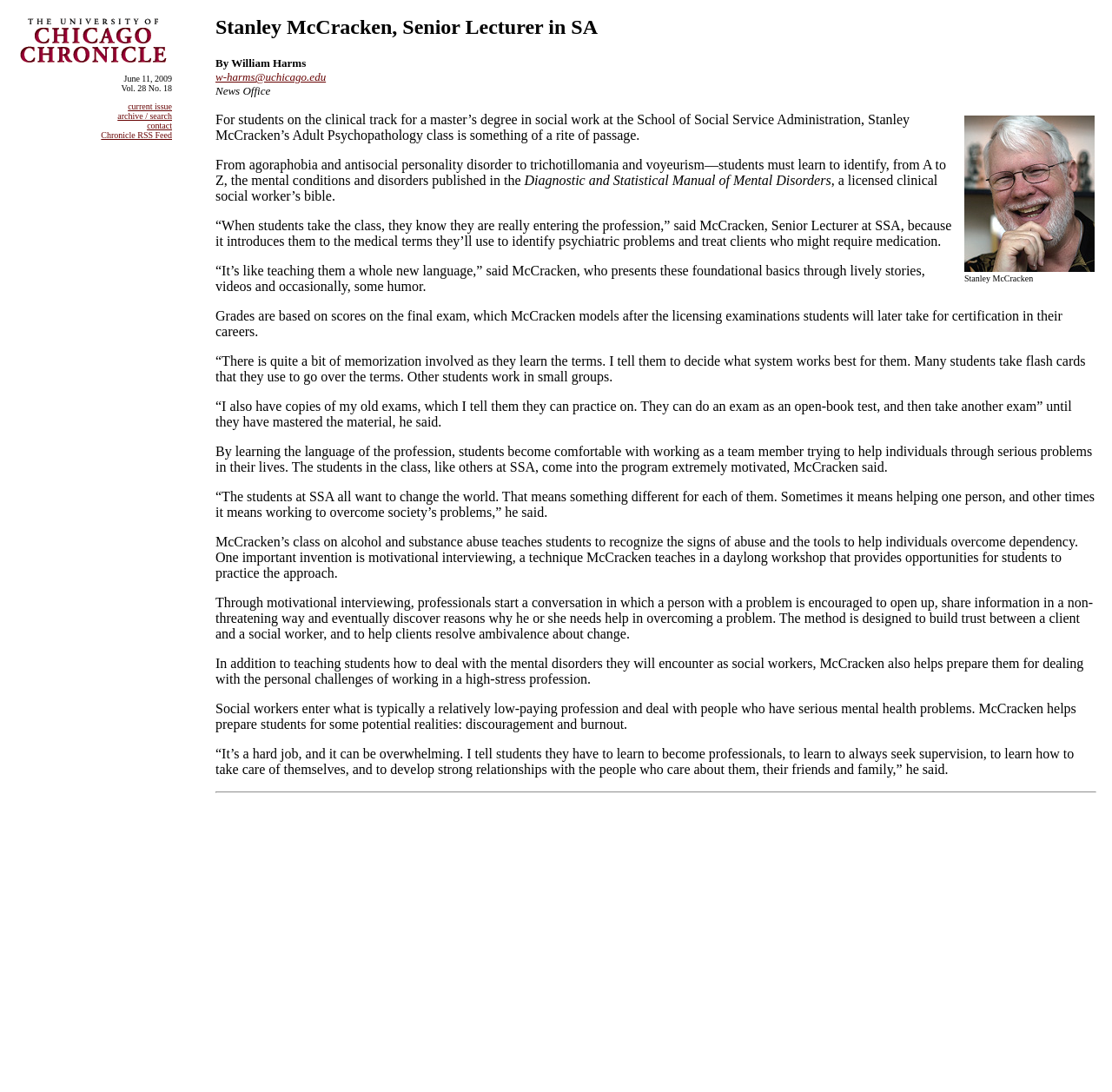Look at the image and give a detailed response to the following question: What is the focus of Stanley McCracken's class?

According to the webpage, Stanley McCracken's Adult Psychopathology class focuses on teaching students to identify mental conditions and disorders published in the Diagnostic and Statistical Manual of Mental Disorders.